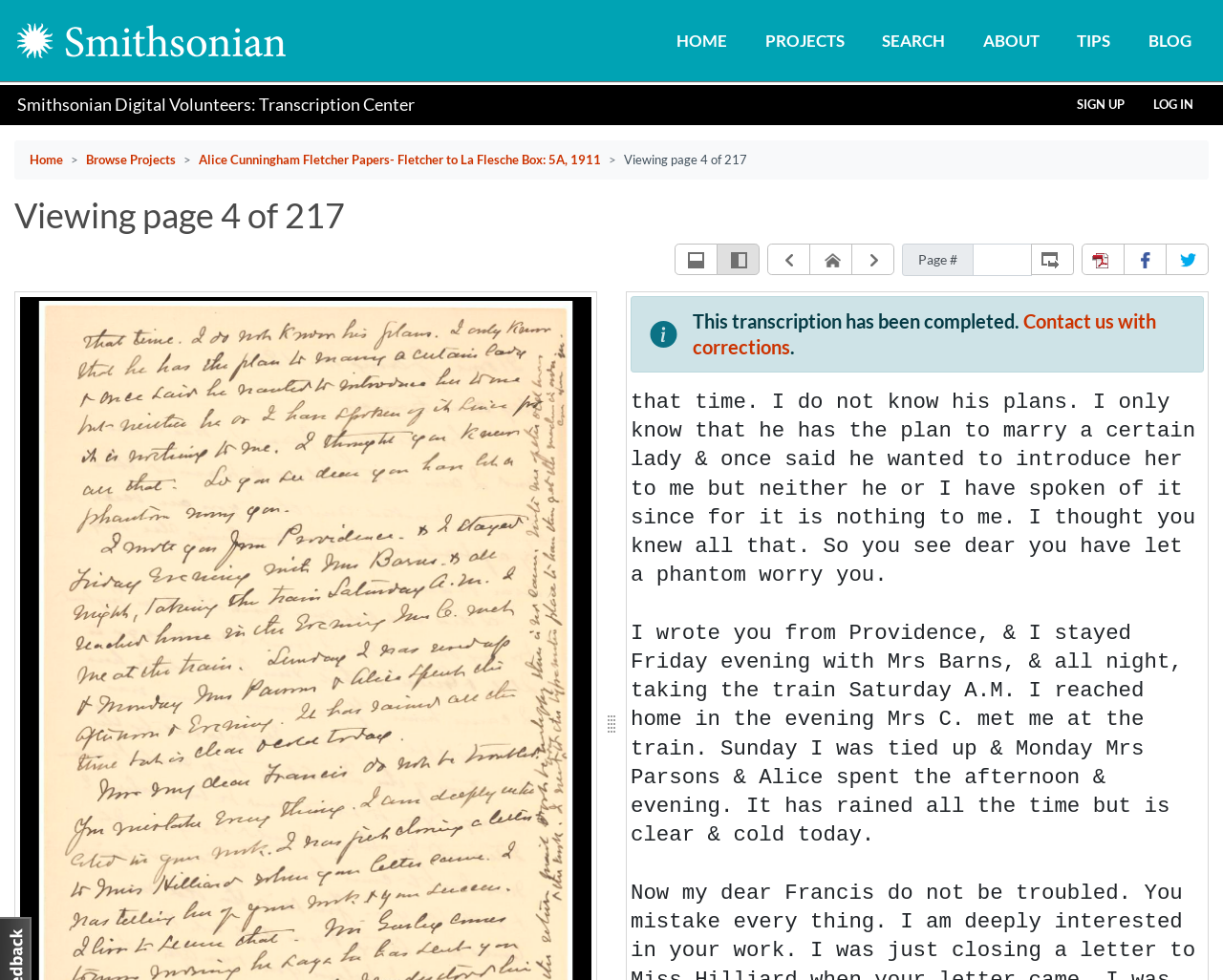What is the status of this transcription?
Answer the question based on the image using a single word or a brief phrase.

Completed